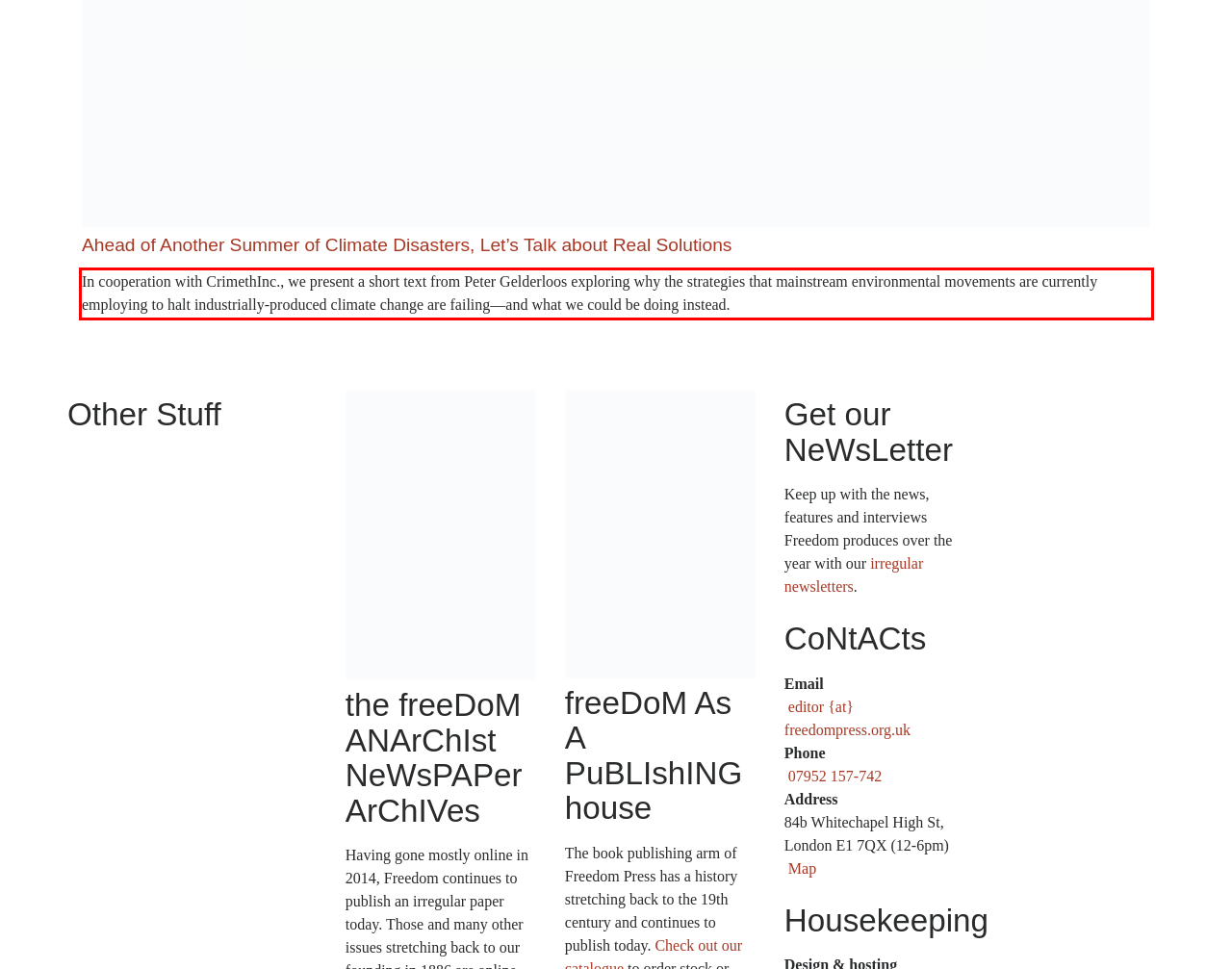You are provided with a screenshot of a webpage that includes a UI element enclosed in a red rectangle. Extract the text content inside this red rectangle.

In cooperation with CrimethInc., we present a short text from Peter Gelderloos exploring why the strategies that mainstream environmental movements are currently employing to halt industrially-produced climate change are failing—and what we could be doing instead.